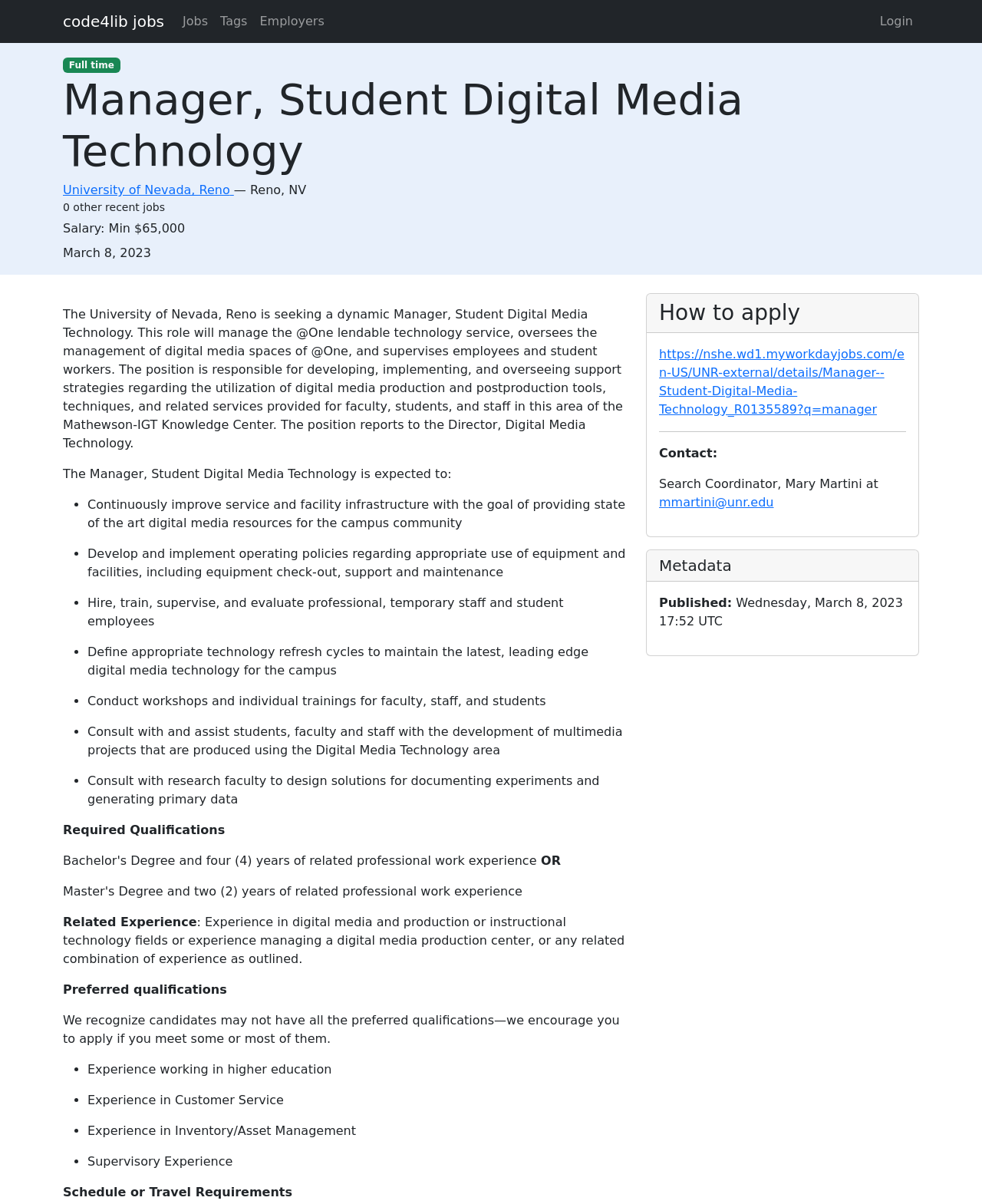Based on the image, please respond to the question with as much detail as possible:
What is the main responsibility of the Manager, Student Digital Media Technology?

The main responsibility can be found in the section 'Description' which is located below the job title, indicating that the Manager, Student Digital Media Technology is responsible for managing the @One lendable technology service.